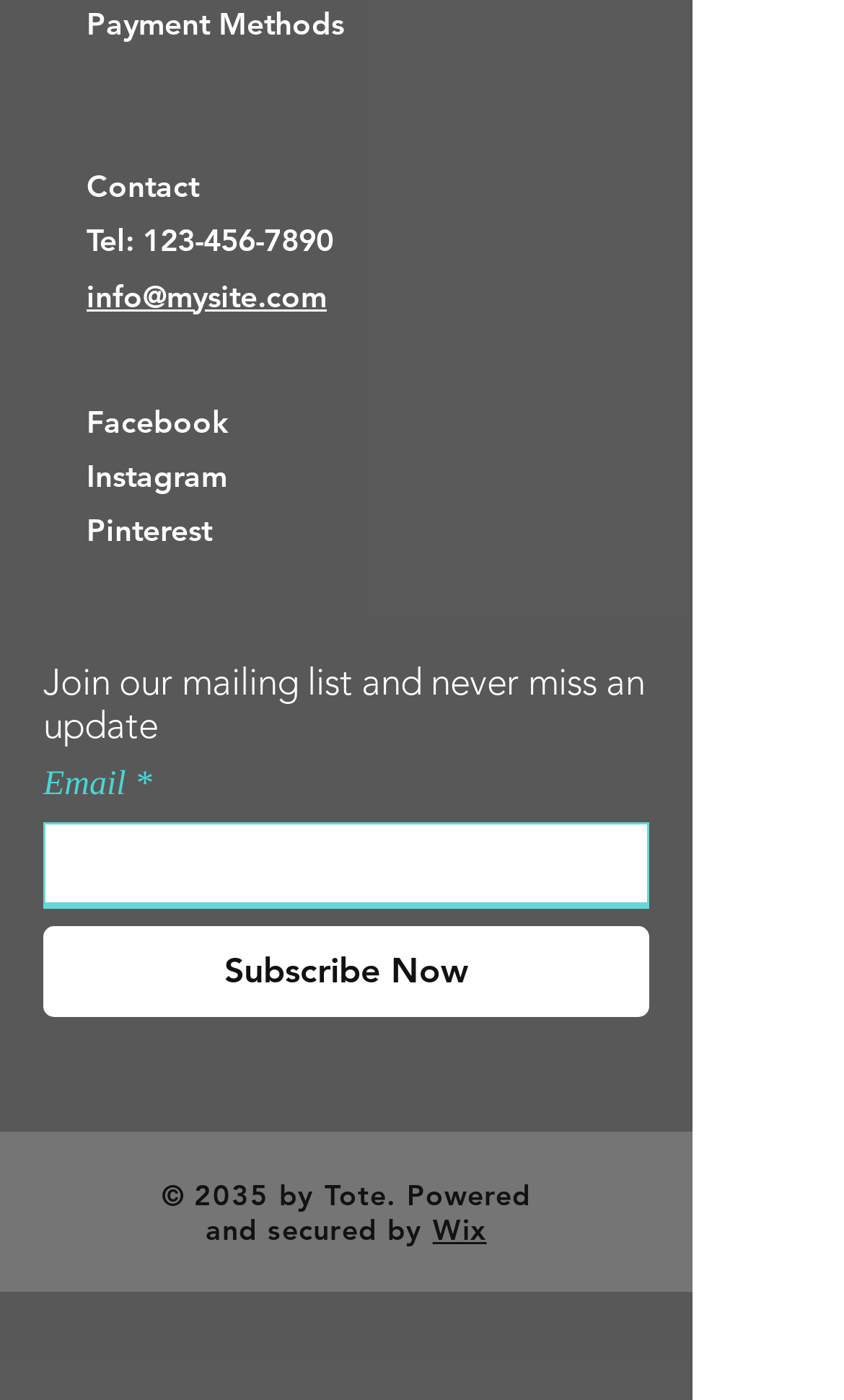Given the element description Facebook, identify the bounding box coordinates for the UI element on the webpage screenshot. The format should be (top-left x, top-left y, bottom-right x, bottom-right y), with values between 0 and 1.

[0.103, 0.287, 0.272, 0.315]